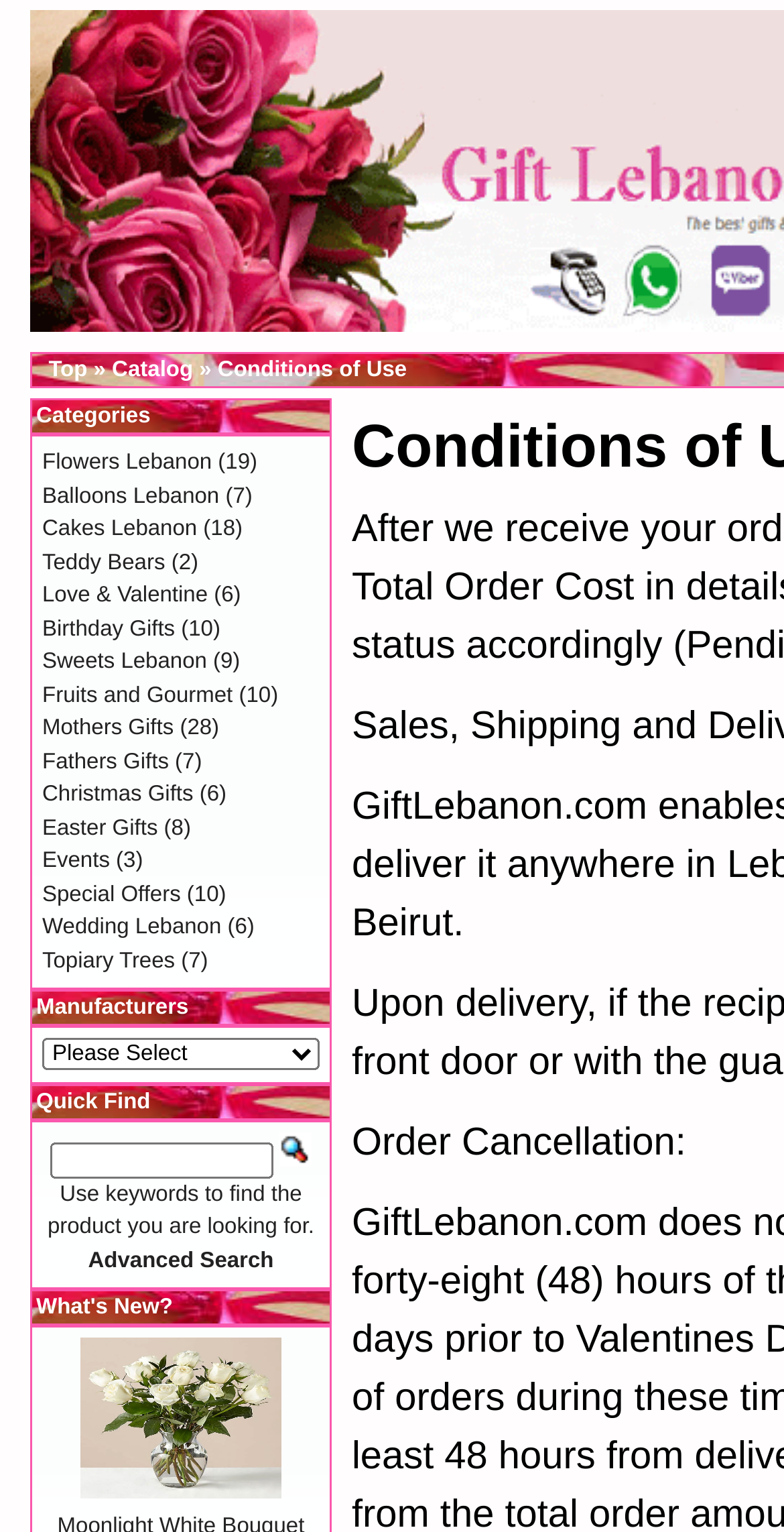How many manufacturers are there?
Refer to the image and provide a thorough answer to the question.

I looked at the 'Manufacturers' section, but it does not provide a specific number of manufacturers. It only has a combobox, which may allow users to select a manufacturer, but it does not display the number of manufacturers.